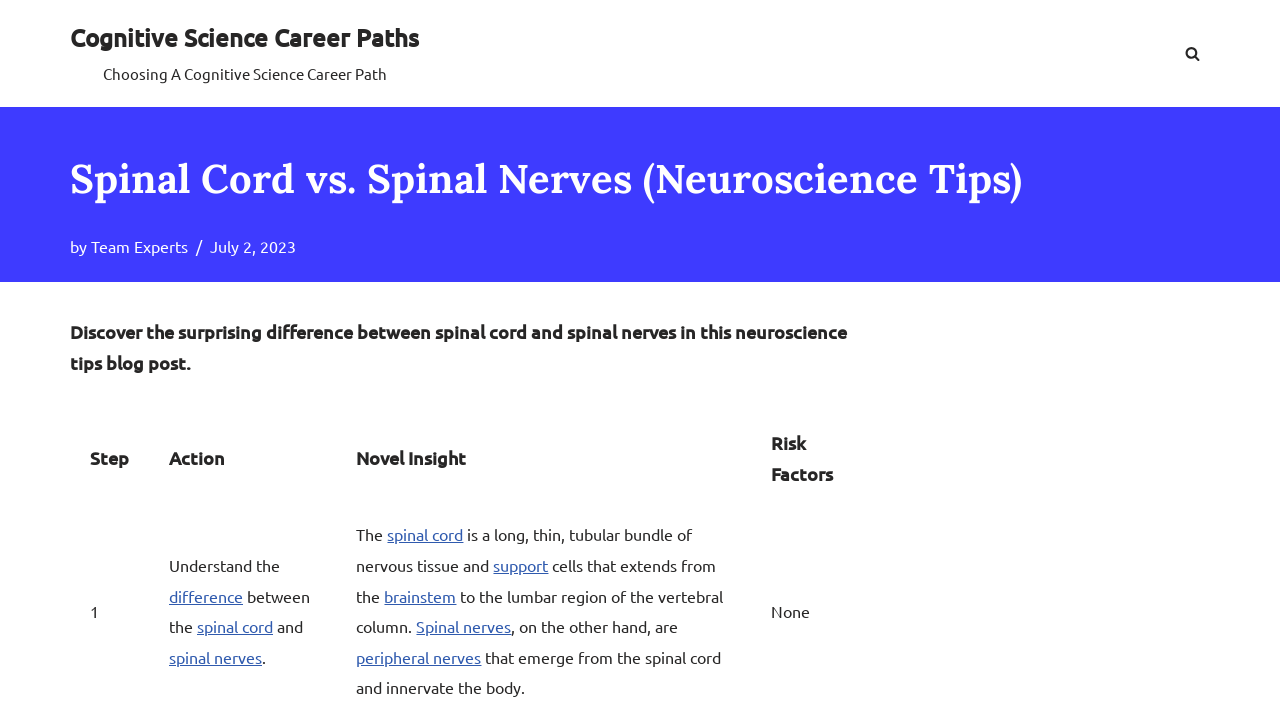Find and provide the bounding box coordinates for the UI element described here: "support". The coordinates should be given as four float numbers between 0 and 1: [left, top, right, bottom].

[0.386, 0.769, 0.428, 0.796]